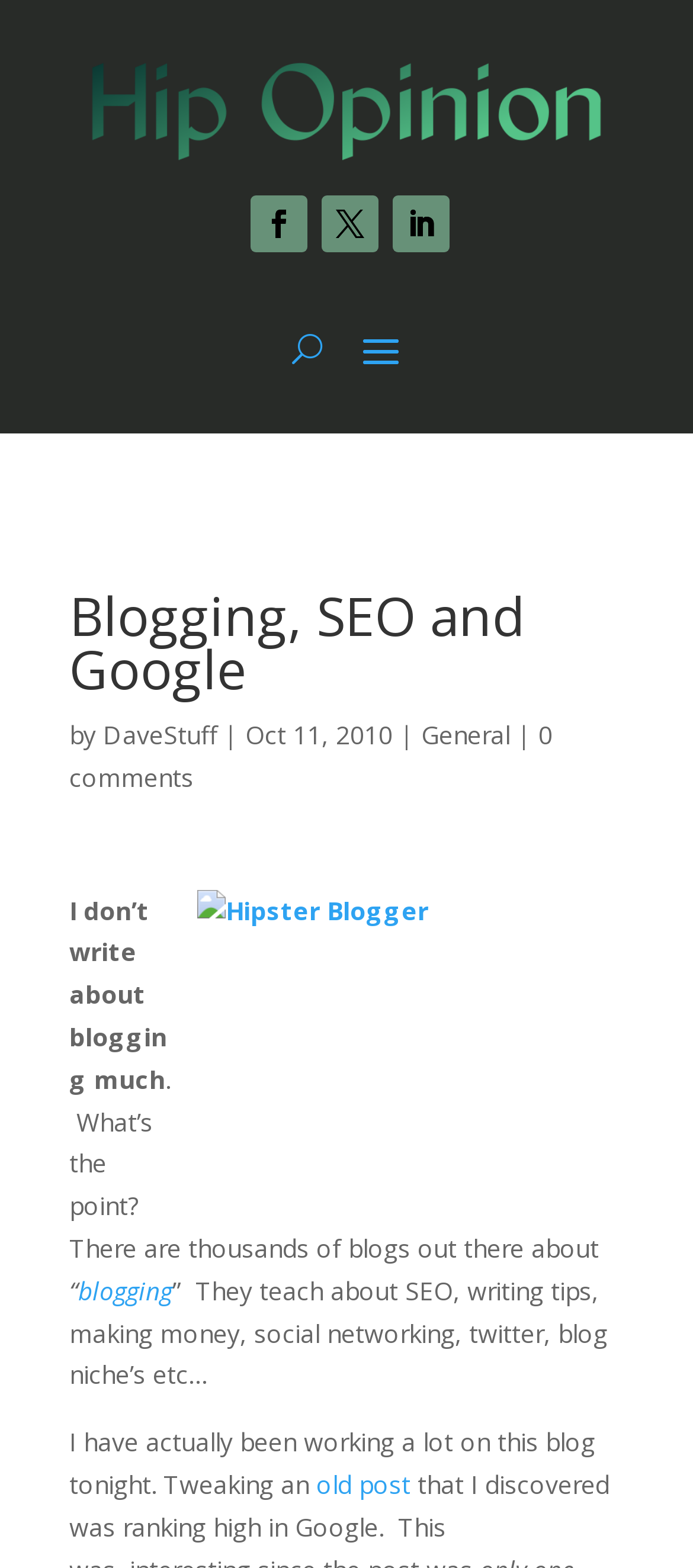Can you determine the bounding box coordinates of the area that needs to be clicked to fulfill the following instruction: "Click the 'old post' link"?

[0.456, 0.936, 0.592, 0.957]